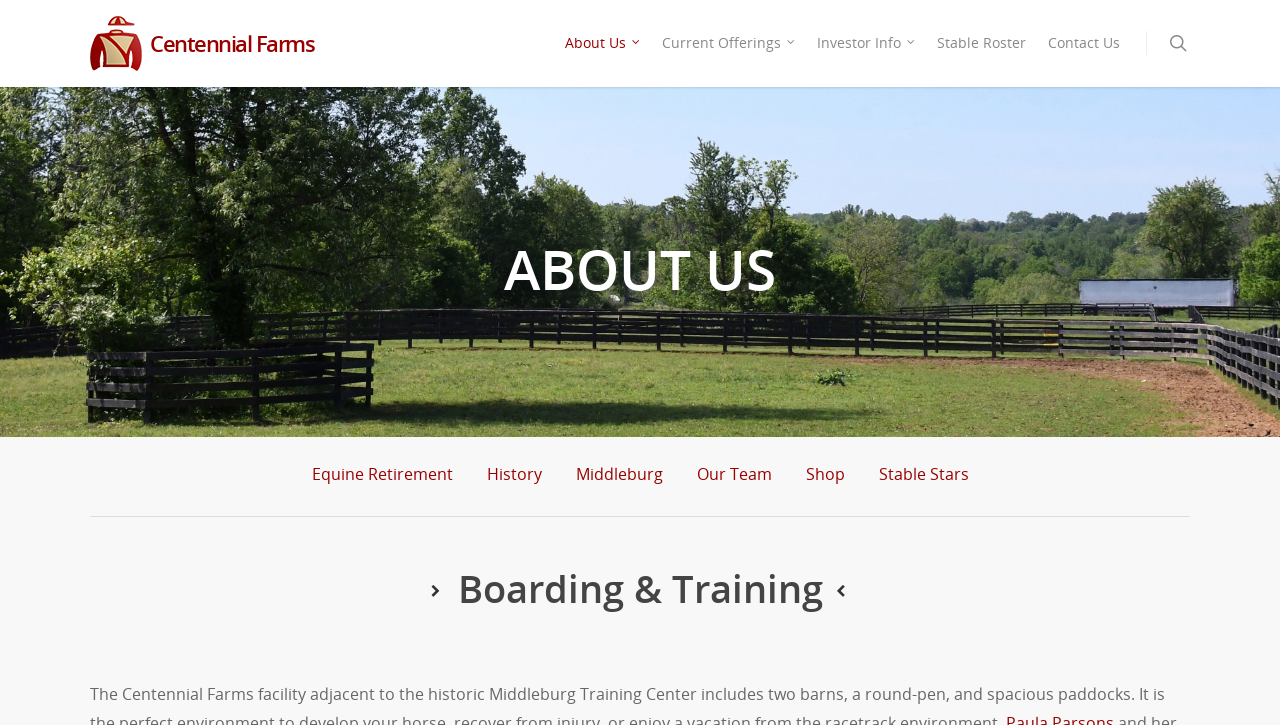Please find the bounding box coordinates of the element that you should click to achieve the following instruction: "go to Centennial Farms homepage". The coordinates should be presented as four float numbers between 0 and 1: [left, top, right, bottom].

[0.07, 0.022, 0.245, 0.098]